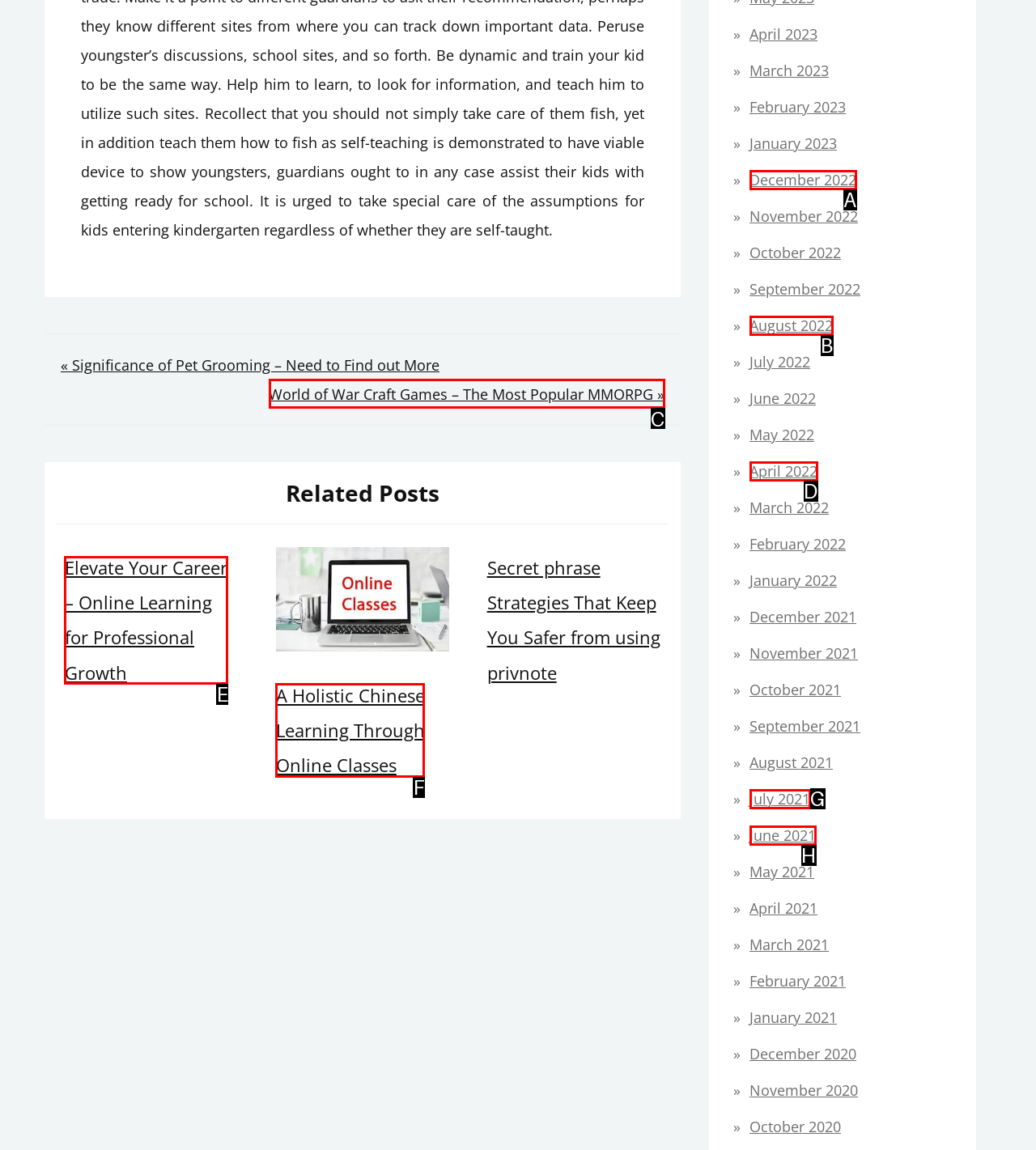Choose the letter of the option that needs to be clicked to perform the task: View the 'Elevate Your Career – Online Learning for Professional Growth' related post. Answer with the letter.

E